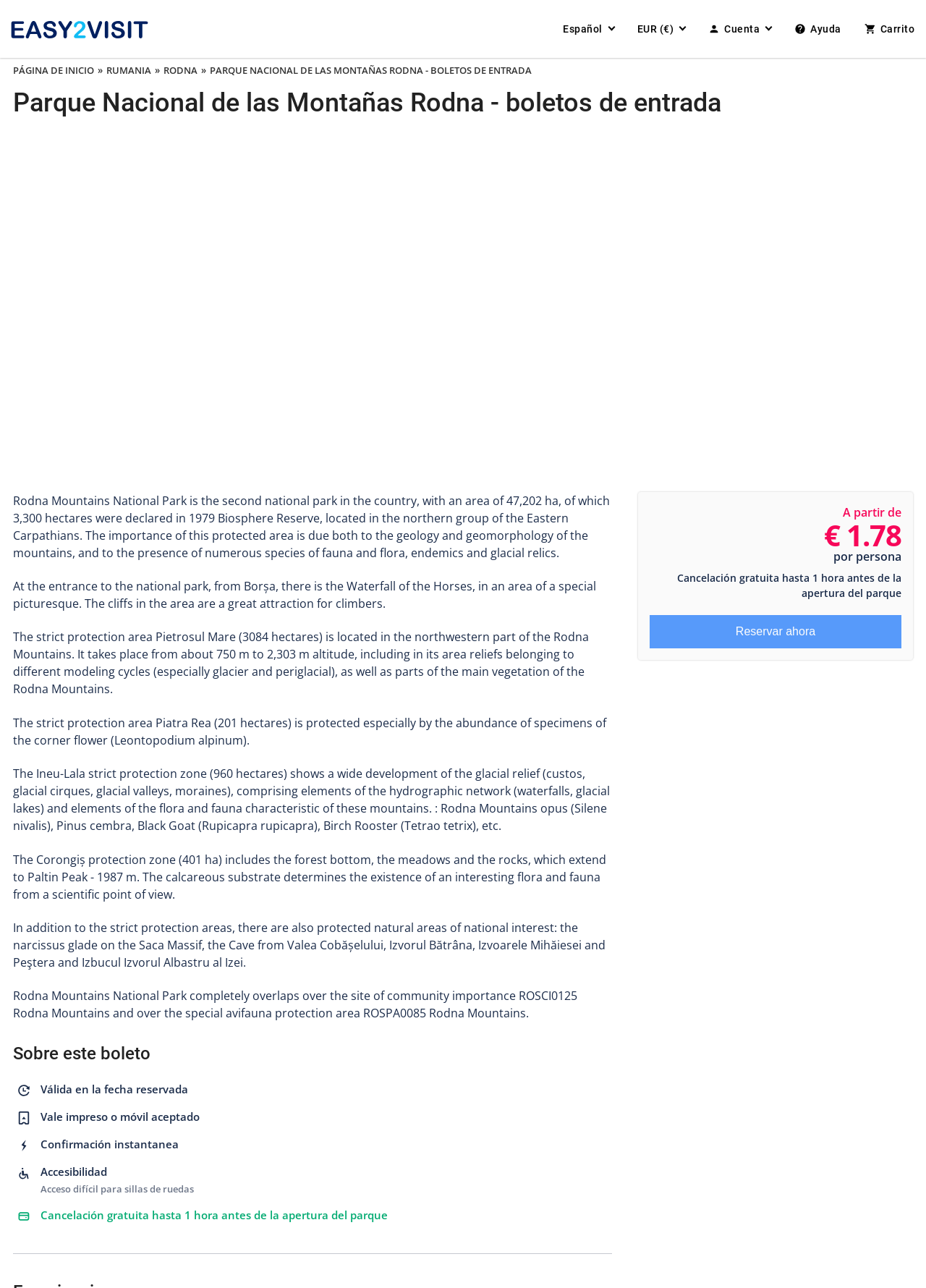Explain the webpage in detail, including its primary components.

This webpage is about the Rodna Mountains National Park in Romania, specifically about buying entrance tickets. At the top left, there is the Easy2visit logo, and to its right, there are several links for language selection, currency, account, and help. Below these links, there is a navigation menu with links to the homepage, Romania, Rodna, and the national park's entrance tickets.

The main content of the webpage is divided into two sections. The first section provides information about the national park, including its location, geology, and fauna and flora. There are five paragraphs of text describing the park's features, such as its waterfalls, cliffs, and protected areas.

The second section is about the entrance tickets, with a heading "Sobre este boleto" (About this ticket). Below this heading, there are four icons with accompanying text describing the ticket's features, such as its validity, acceptance of printed or mobile tickets, instant confirmation, and accessibility. There is also a warning about difficult access for wheelchairs.

To the right of the ticket features, there is a section displaying the ticket price, €1.78 per person, with a "Reservar ahora" (Reserve now) button below it. Above the price section, there is a note about free cancellation up to one hour before the park's opening time.